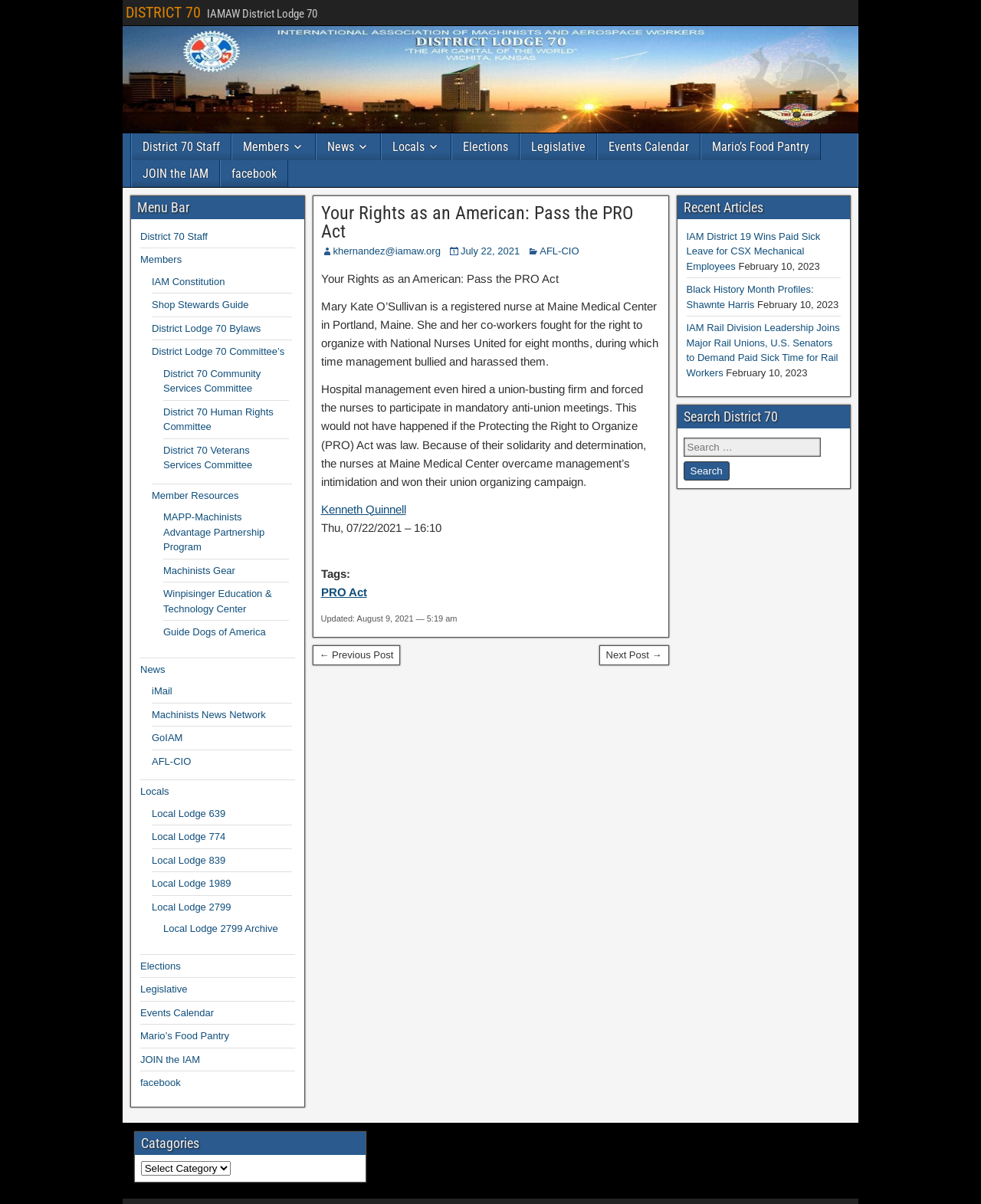Please provide a one-word or short phrase answer to the question:
How many links are there in the main menu?

11